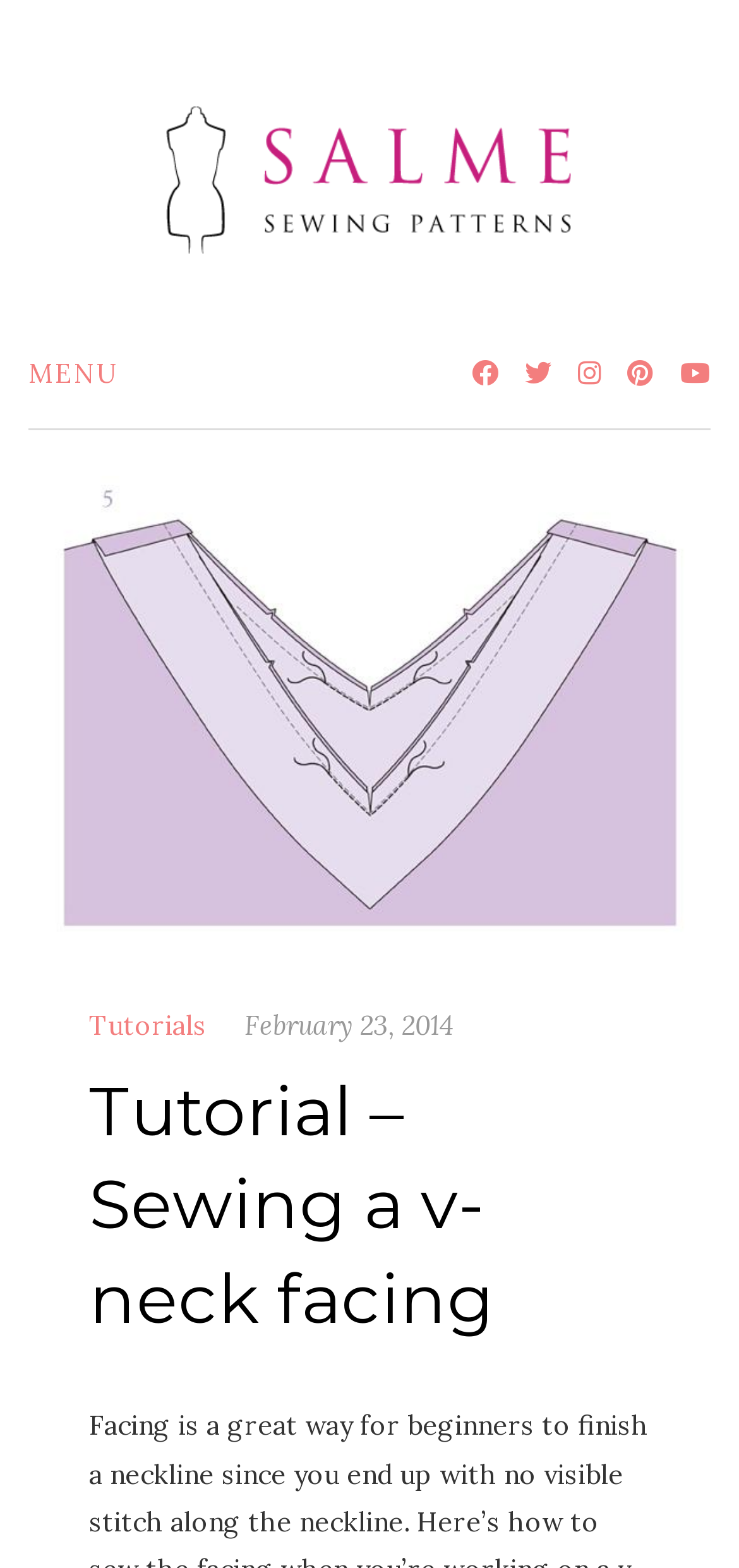Please find and generate the text of the main heading on the webpage.

Tutorial – Sewing a v-neck facing